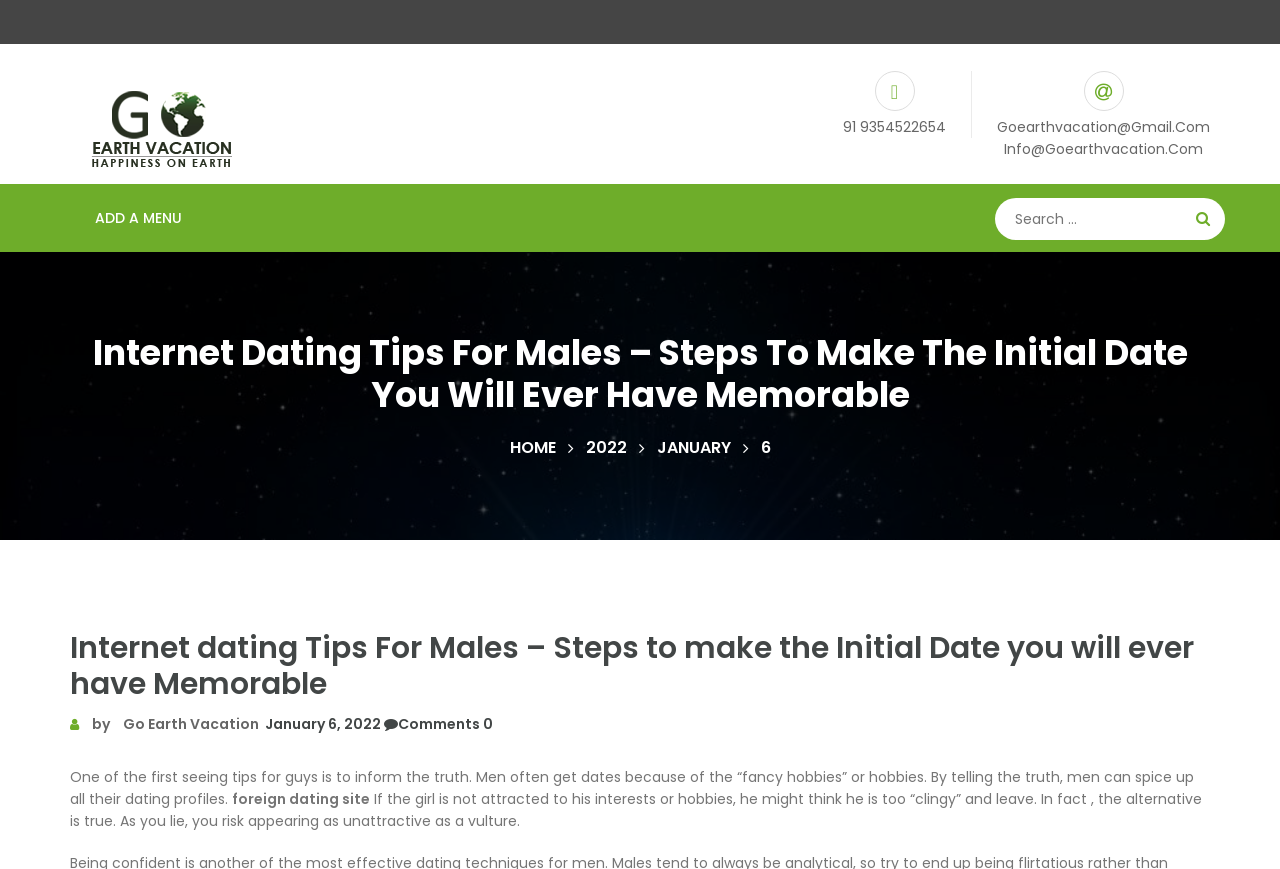How many links are there in the footer section?
Look at the screenshot and respond with one word or a short phrase.

5